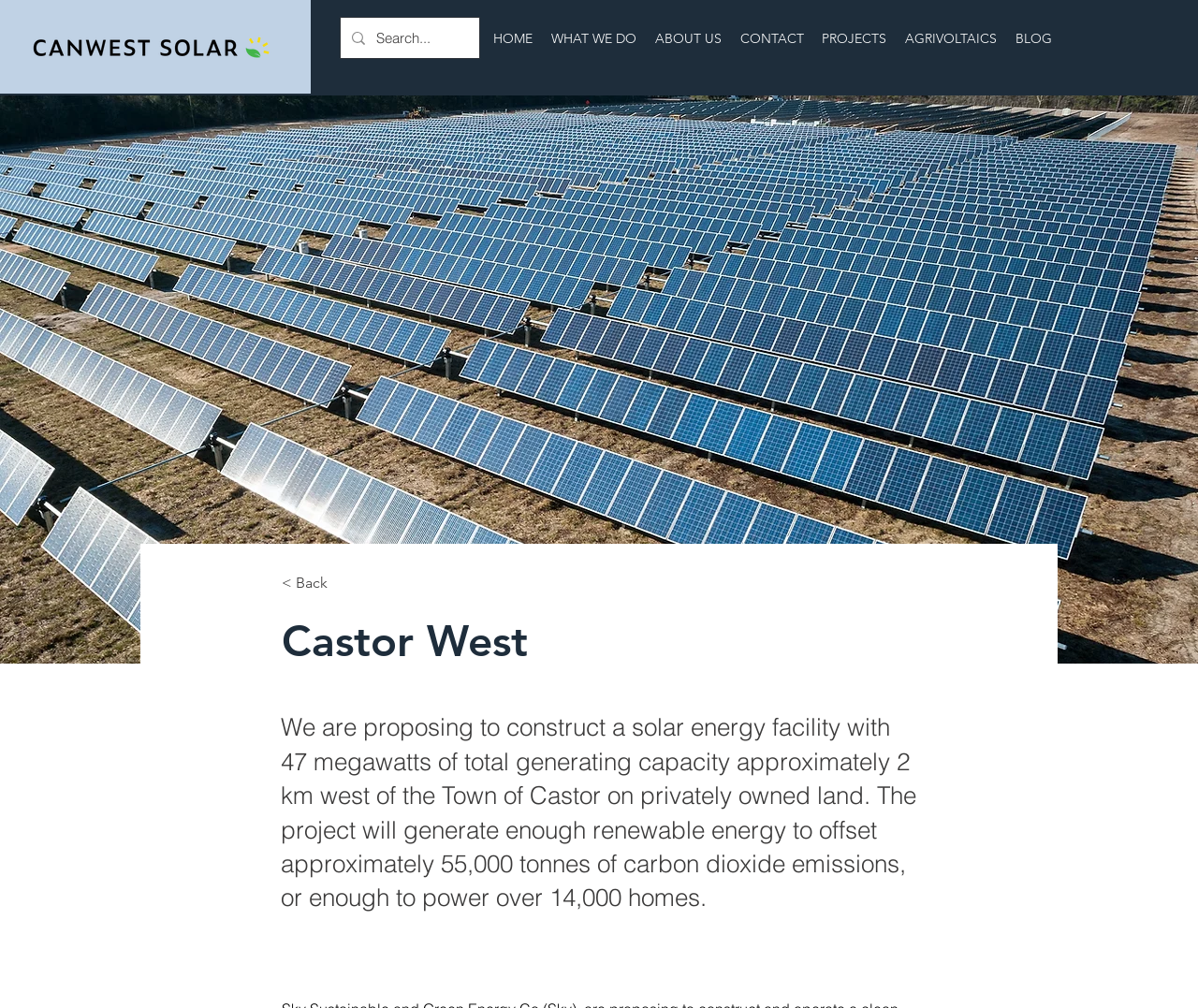Give a succinct answer to this question in a single word or phrase: 
How many homes can the project power?

over 14,000 homes